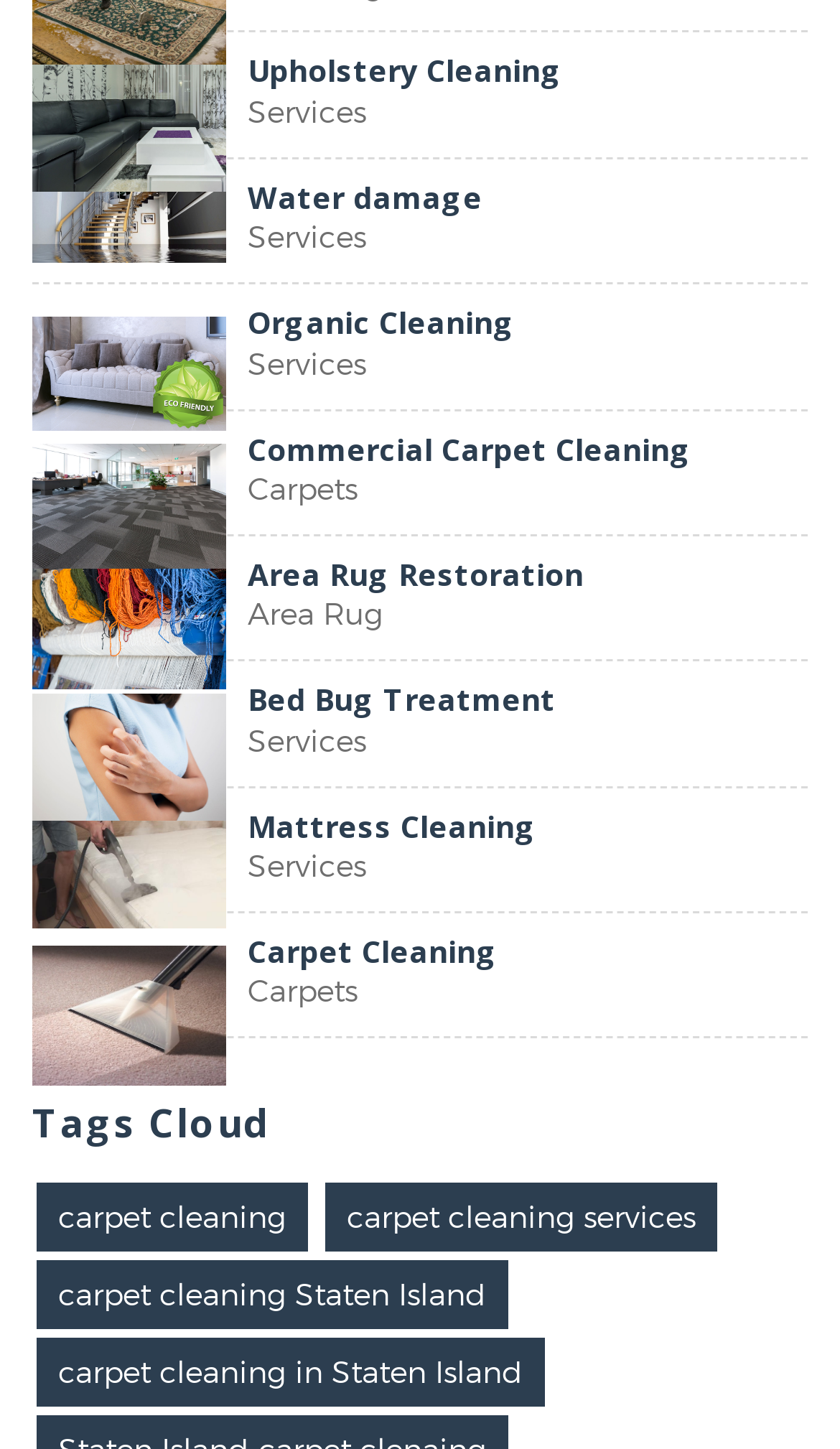Identify the bounding box coordinates for the element you need to click to achieve the following task: "Learn about Organic Cleaning". The coordinates must be four float values ranging from 0 to 1, formatted as [left, top, right, bottom].

[0.295, 0.211, 0.962, 0.234]